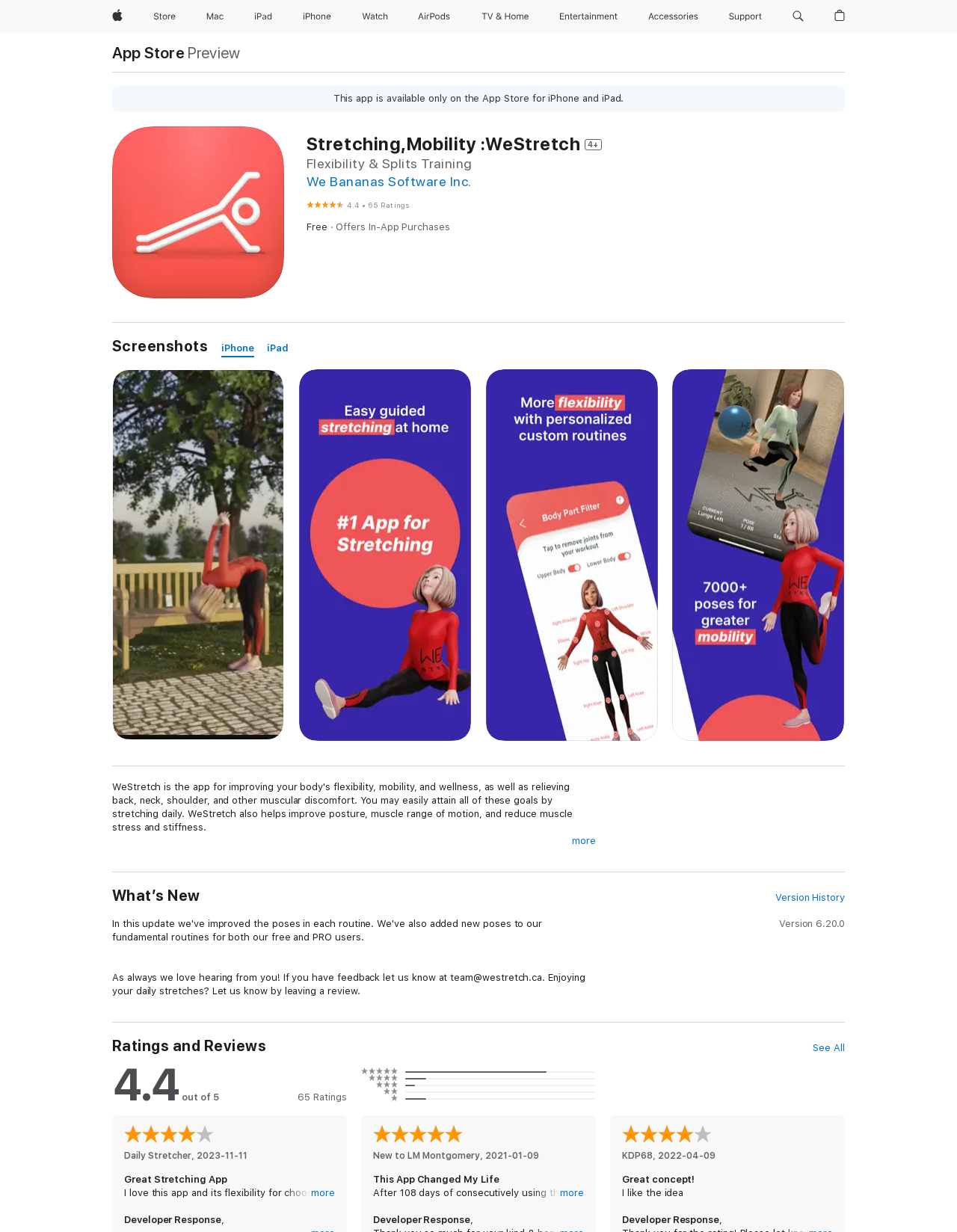Construct a comprehensive caption that outlines the webpage's structure and content.

The webpage is about the WeStretch app, which is available on the App Store for iPhone and iPad. The app focuses on improving flexibility, mobility, and wellness, as well as relieving back, neck, shoulder, and other muscular discomfort.

At the top of the page, there is a navigation menu with links to Apple, Store, Mac, iPad, iPhone, Watch, AirPods, TV and Home, Entertainment, Accessories, and Support. Each link has an accompanying image.

Below the navigation menu, there is a section with a heading "Stretching, Mobility :WeStretch 4+" and several subheadings, including "Flexibility & Splits Training", "We Bananas Software Inc.", and "4.4 out of 5" with 65 ratings. There is also a "Free" label and a note that the app offers in-app purchases.

The next section is dedicated to screenshots, with links to iPhone and iPad screenshots. Following this, there is a description of the app, which explains that it features over 5500 stretches, a virtual instructor, and Apple Health integration. The app also allows users to create customizable stretching routines, set daily routine durations, and participate in stretching challenges with friends and family.

The benefits of using the app are listed, including increasing flexibility, preventing muscle imbalance, and improving overall physical and mental health. There is also a "What's New" section, which lists the latest version of the app, 6.20.0, and invites users to provide feedback and leave reviews.

Finally, there is a "Ratings and Reviews" section, which allows users to see all reviews and ratings of the app.